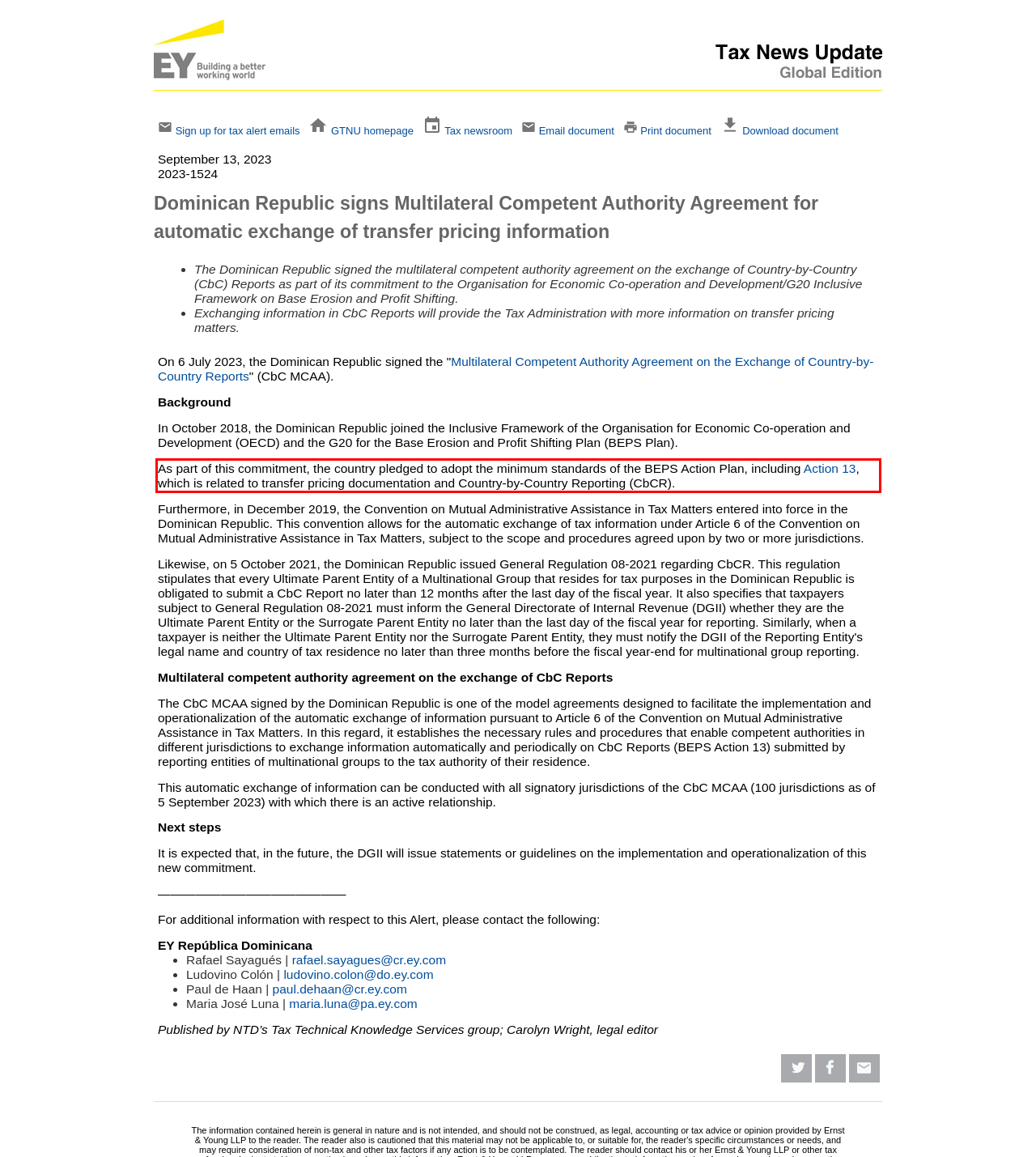You have a screenshot of a webpage with a red bounding box. Use OCR to generate the text contained within this red rectangle.

As part of this commitment, the country pledged to adopt the minimum standards of the BEPS Action Plan, including Action 13, which is related to transfer pricing documentation and Country-by-Country Reporting (CbCR).